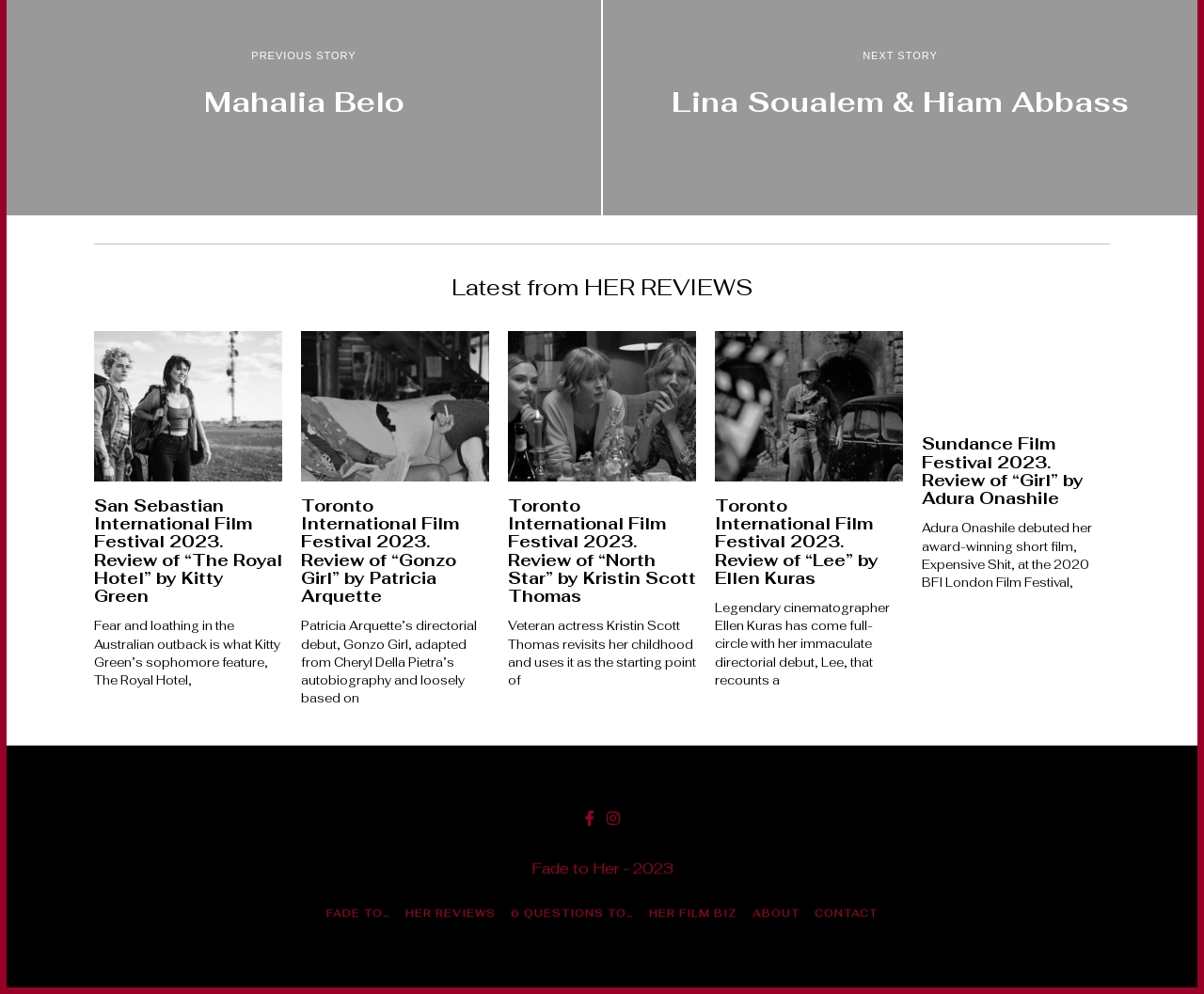Identify the bounding box coordinates of the clickable section necessary to follow the following instruction: "Click on the 'NEXT STORY' button". The coordinates should be presented as four float numbers from 0 to 1, i.e., [left, top, right, bottom].

[0.717, 0.05, 0.779, 0.061]